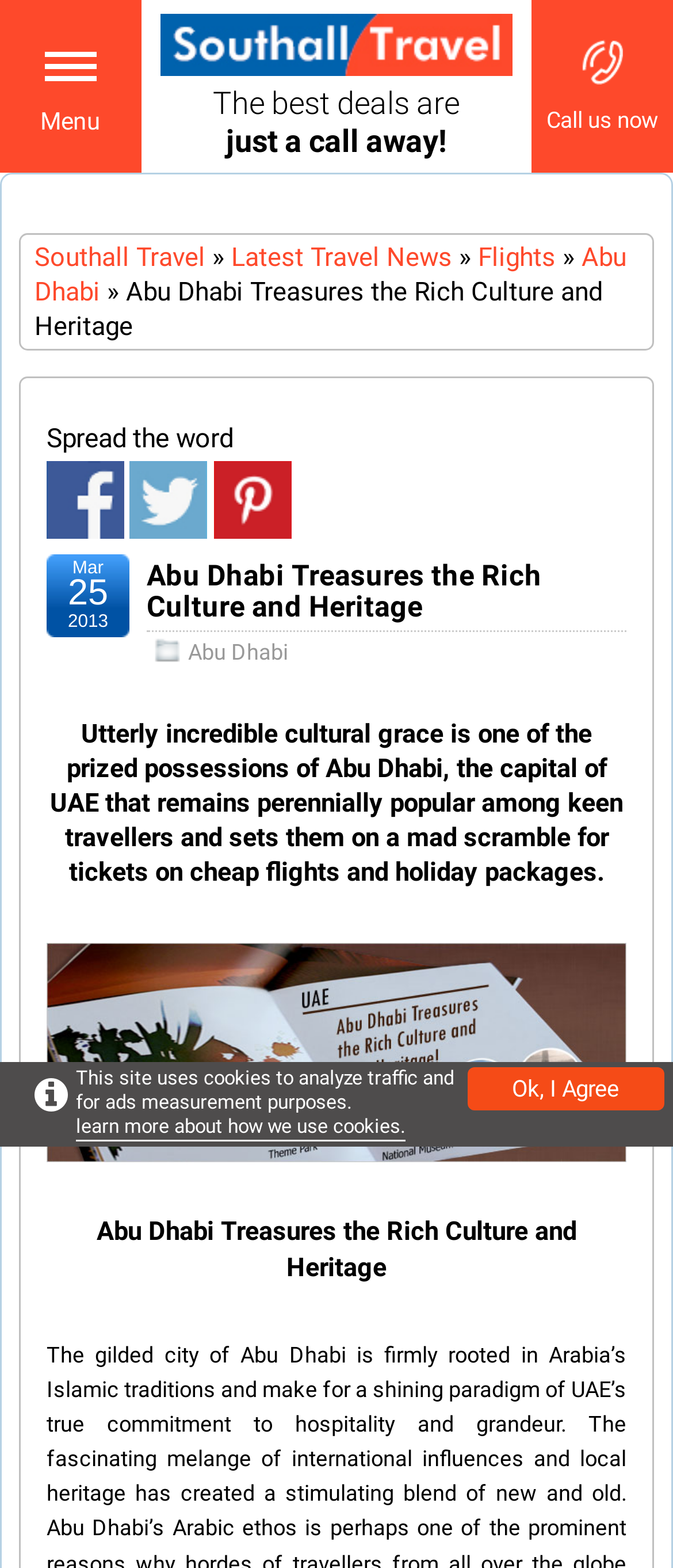Can you provide the bounding box coordinates for the element that should be clicked to implement the instruction: "Call the phone number"?

[0.812, 0.068, 0.978, 0.085]